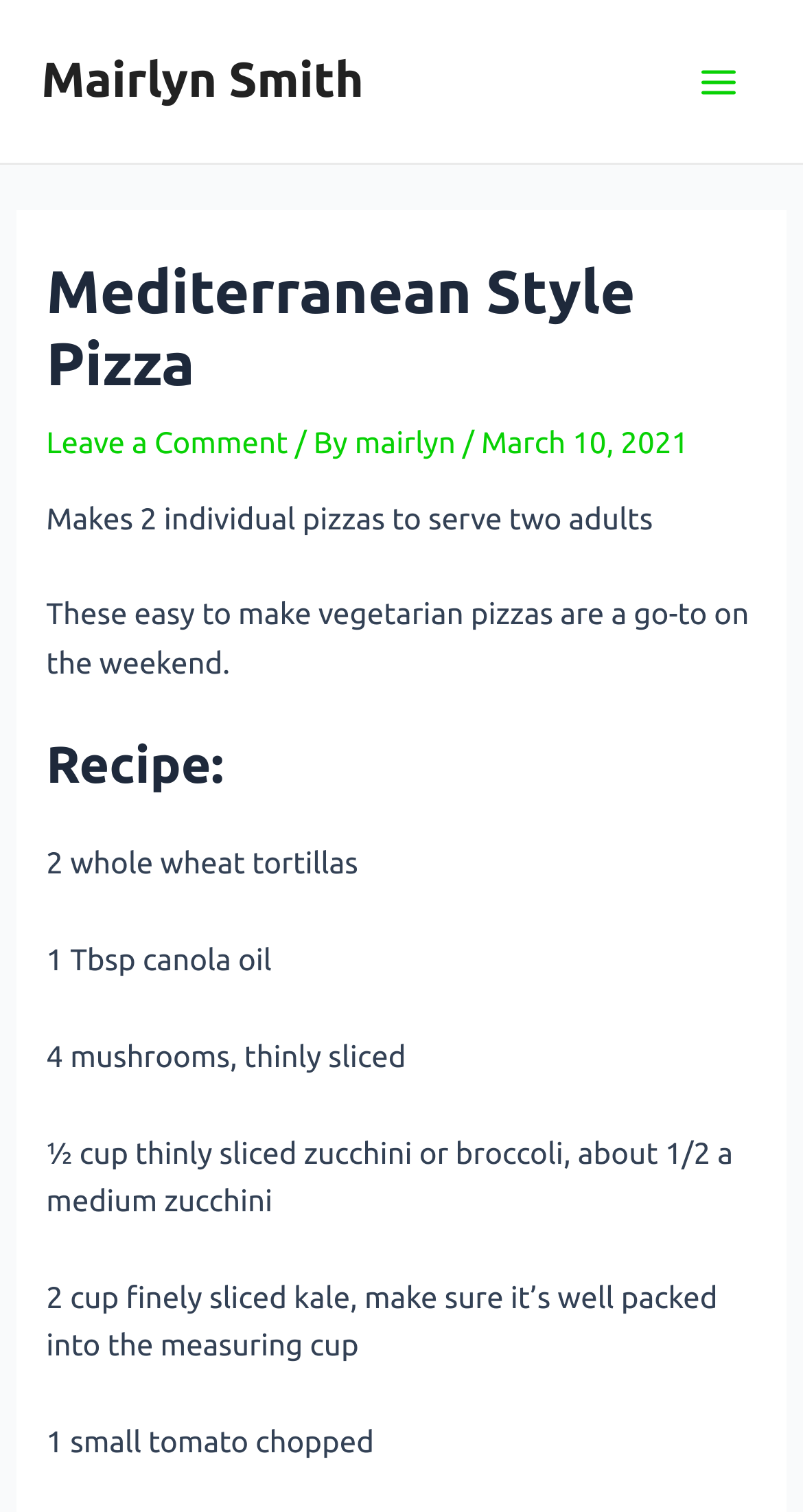Locate and generate the text content of the webpage's heading.

Mediterranean Style Pizza